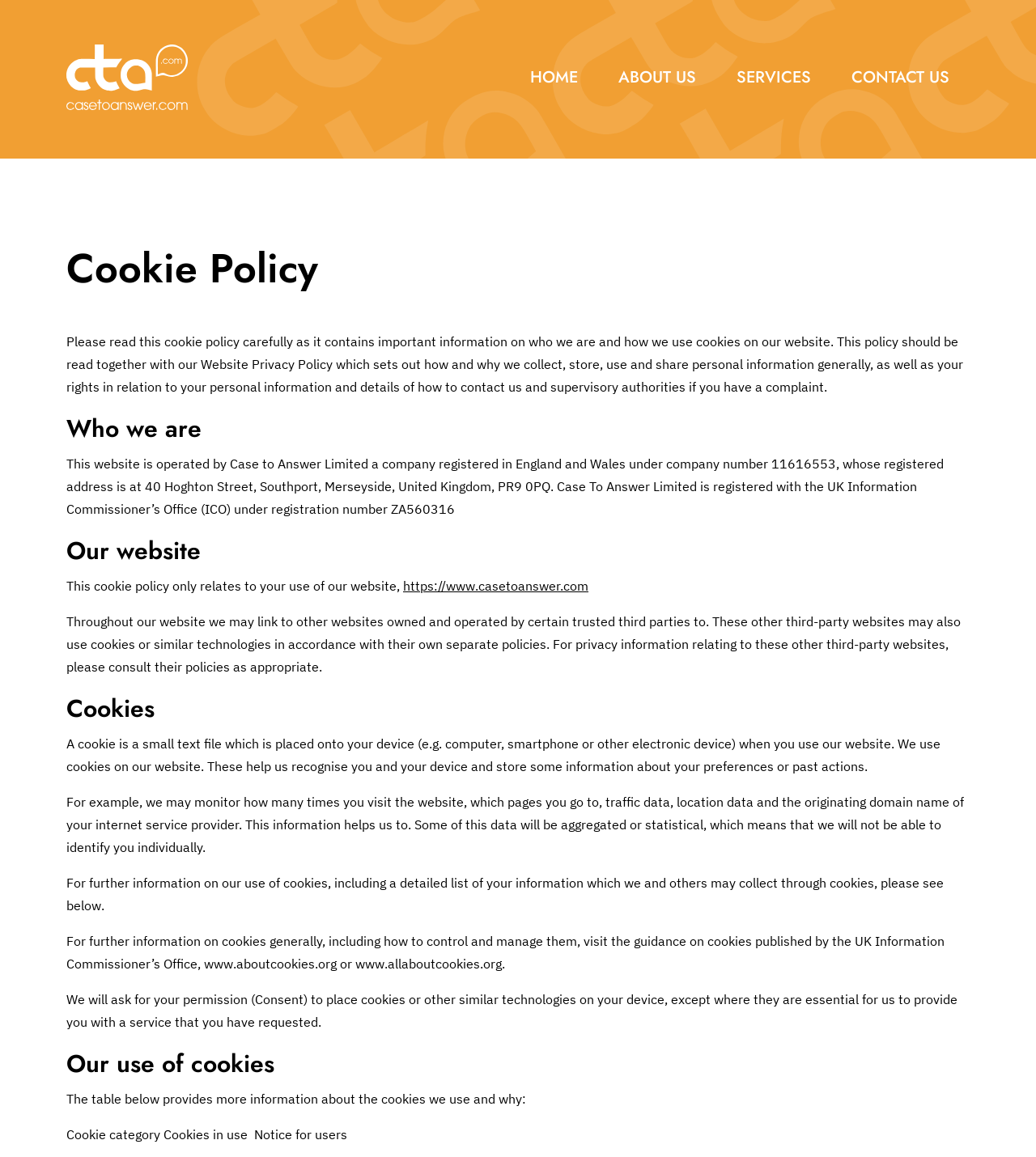Identify the bounding box for the described UI element: "parent_node: HOME".

[0.064, 0.035, 0.181, 0.099]